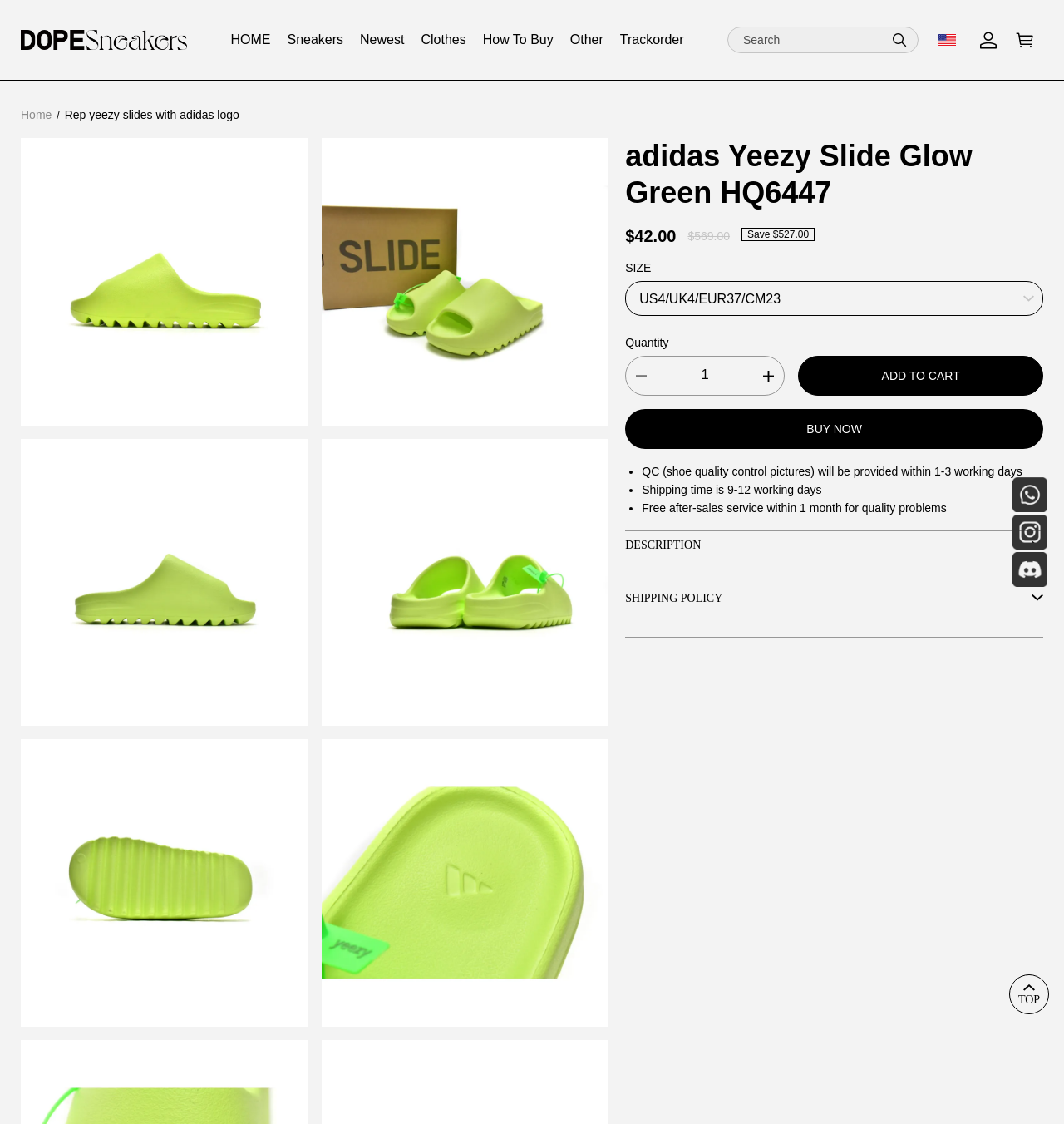Could you specify the bounding box coordinates for the clickable section to complete the following instruction: "View your account page"?

[0.912, 0.028, 0.946, 0.043]